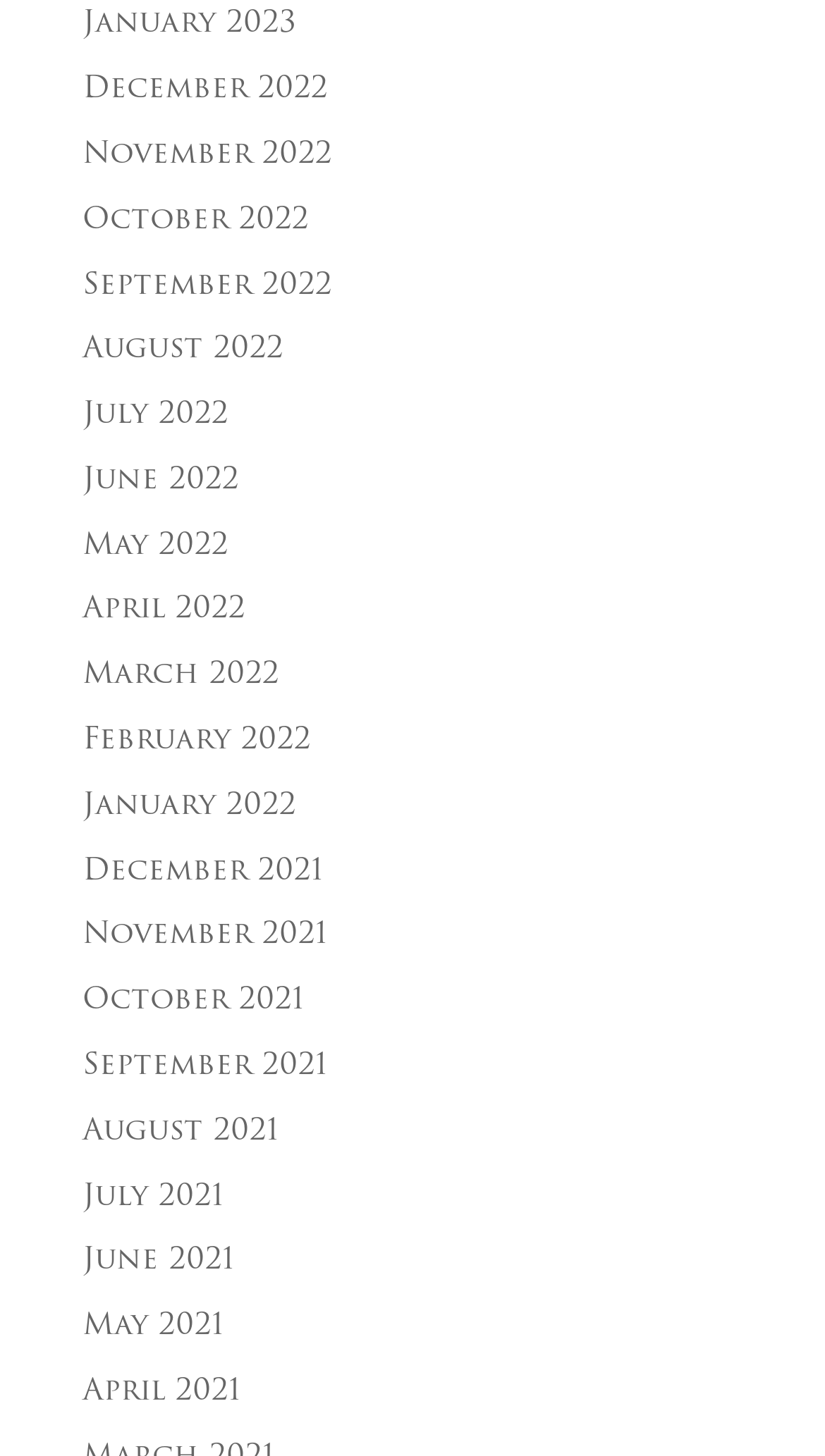What is the common format of the link text?
Answer the question with a single word or phrase by looking at the picture.

Month YYYY